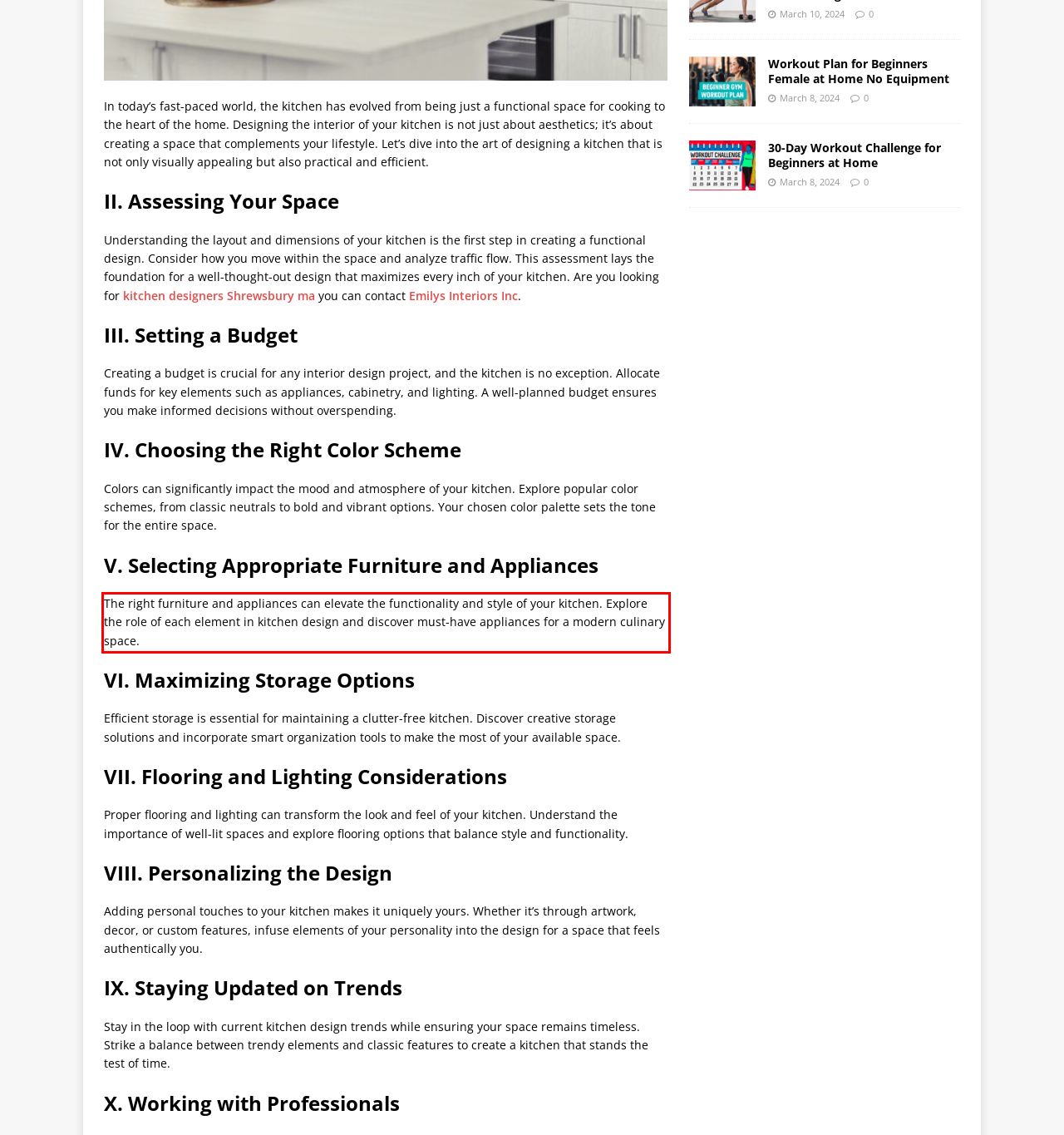In the given screenshot, locate the red bounding box and extract the text content from within it.

The right furniture and appliances can elevate the functionality and style of your kitchen. Explore the role of each element in kitchen design and discover must-have appliances for a modern culinary space.